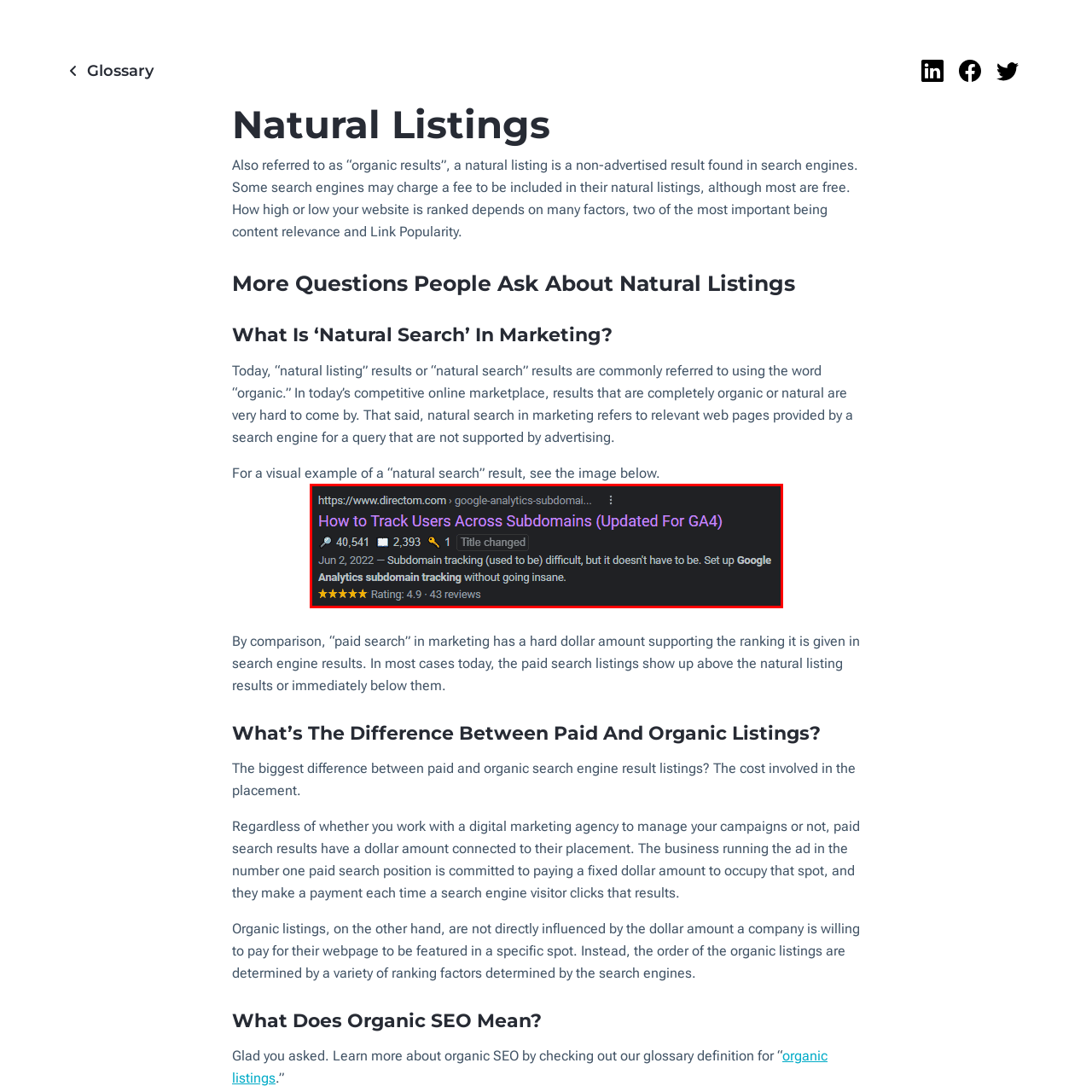View the part of the image marked by the red boundary and provide a one-word or short phrase answer to this question: 
What is the purpose of the tutorial?

To set up tracking more efficiently